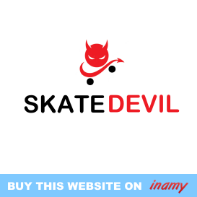Answer the following query concisely with a single word or phrase:
What is the font color of 'SKATE' in the logo?

black